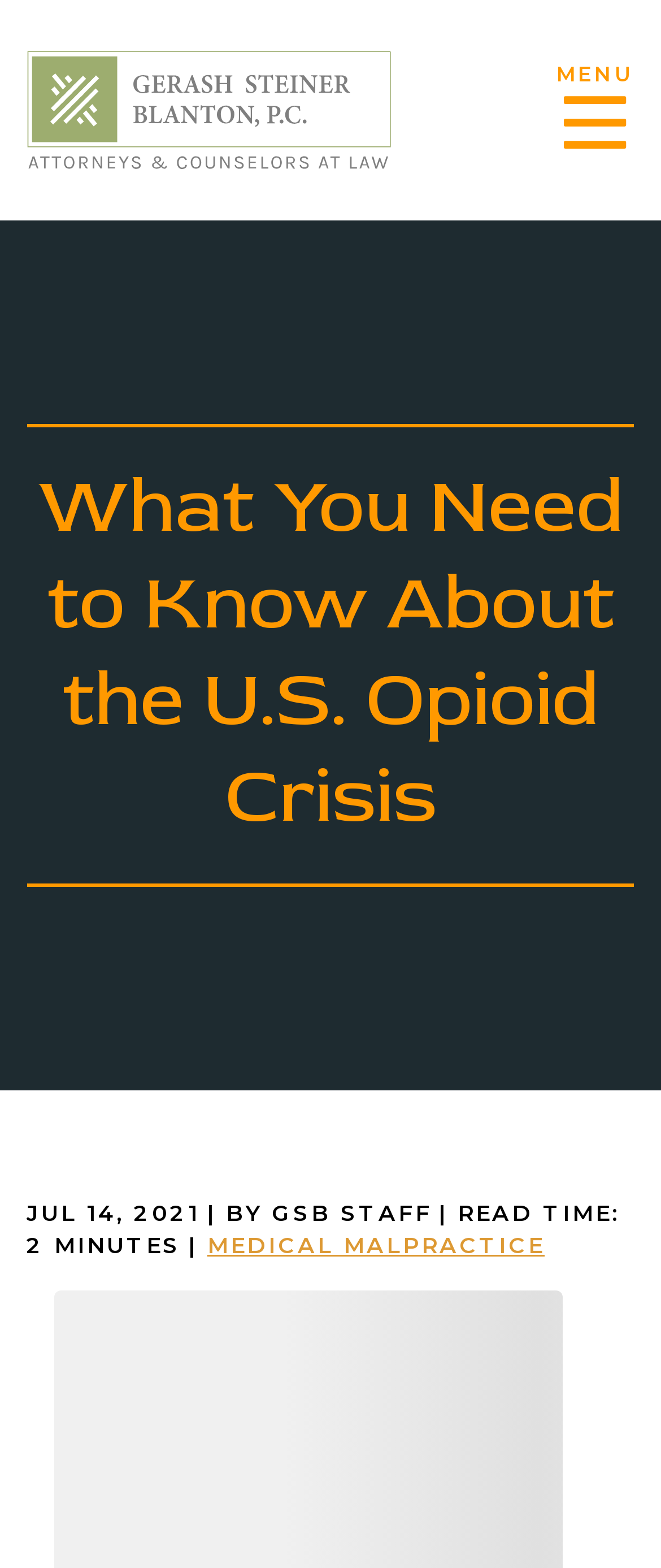Who wrote the article?
Please answer the question with a detailed response using the information from the screenshot.

The author of the article is indicated by the text '| BY GSB STAFF' located at [0.312, 0.765, 0.653, 0.782], which suggests that the article was written by the staff of Gerash Steiner Blanton, P.C.